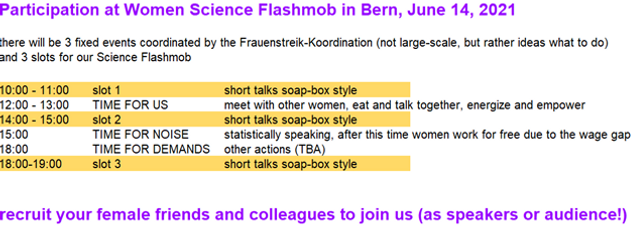Please study the image and answer the question comprehensively:
How many time slots are allocated for short talks?

The caption outlines the schedule of the event, which includes three distinct time slots for short talks: 10:00-11:00, 14:00-15:00, and 18:00-19:00.